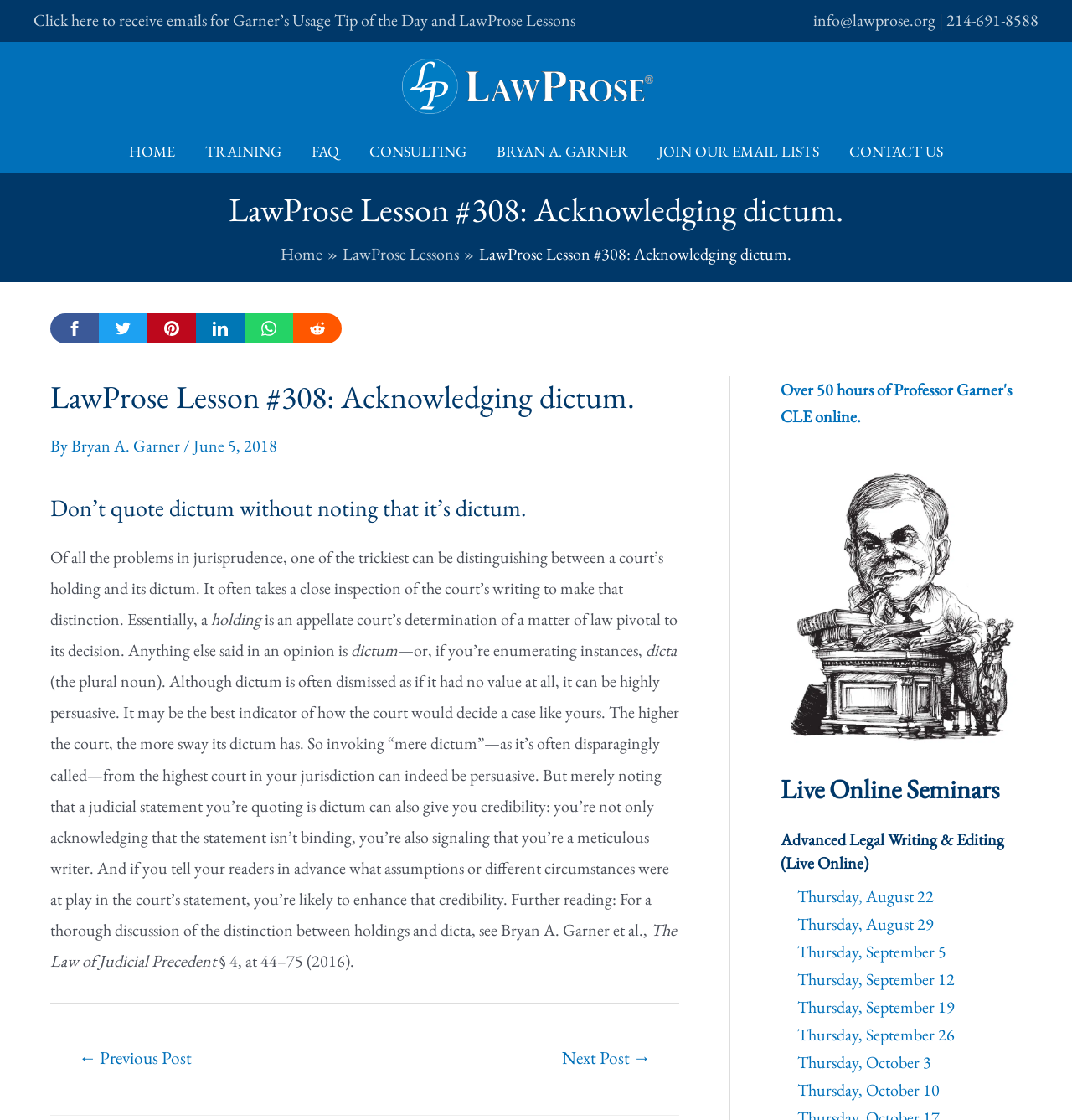Show the bounding box coordinates of the region that should be clicked to follow the instruction: "Contact LawProse."

[0.778, 0.117, 0.894, 0.154]